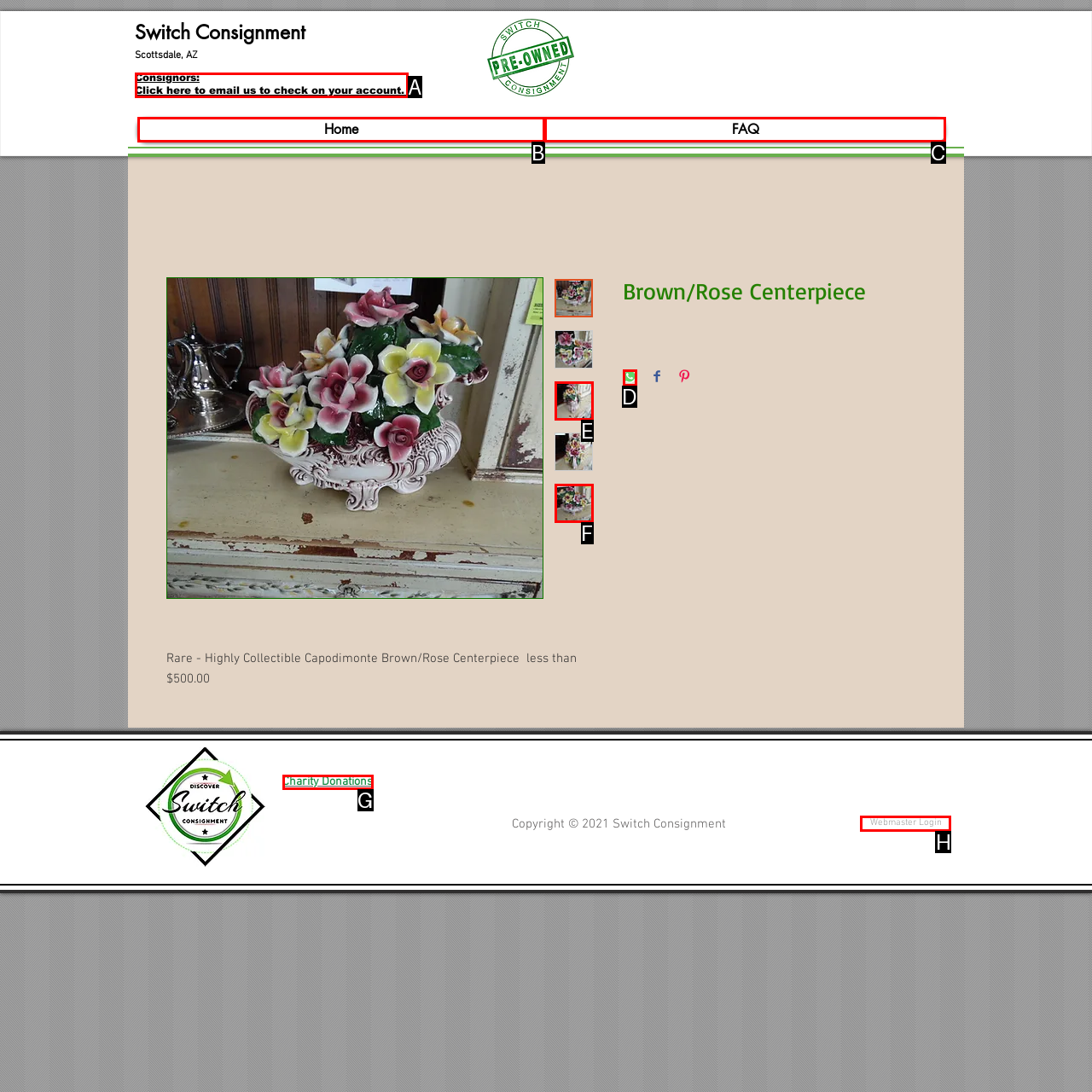Determine which letter corresponds to the UI element to click for this task: Click on the 'Webmaster Login' link
Respond with the letter from the available options.

H